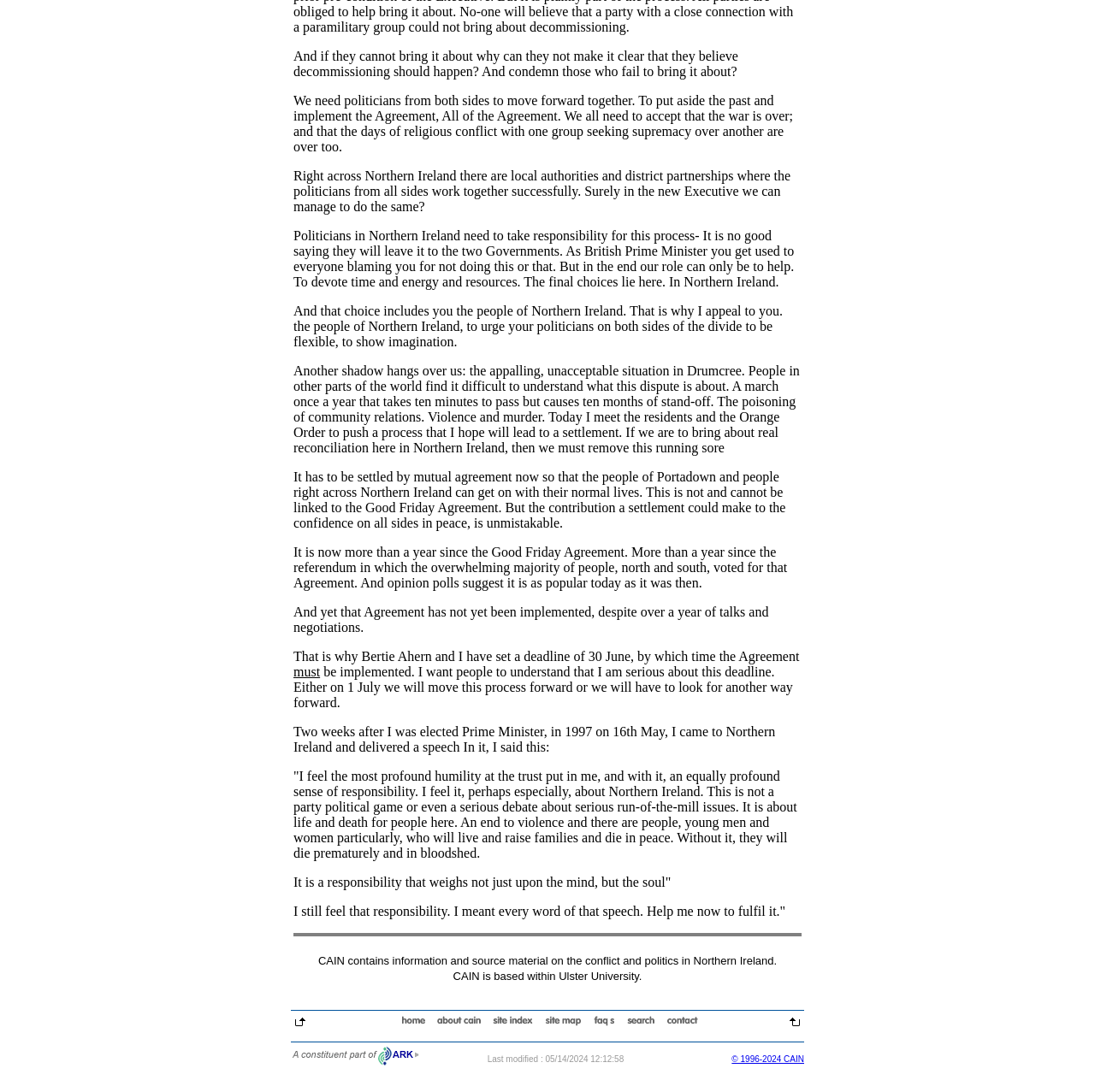Locate the bounding box coordinates of the element that should be clicked to execute the following instruction: "Book an appointment".

None